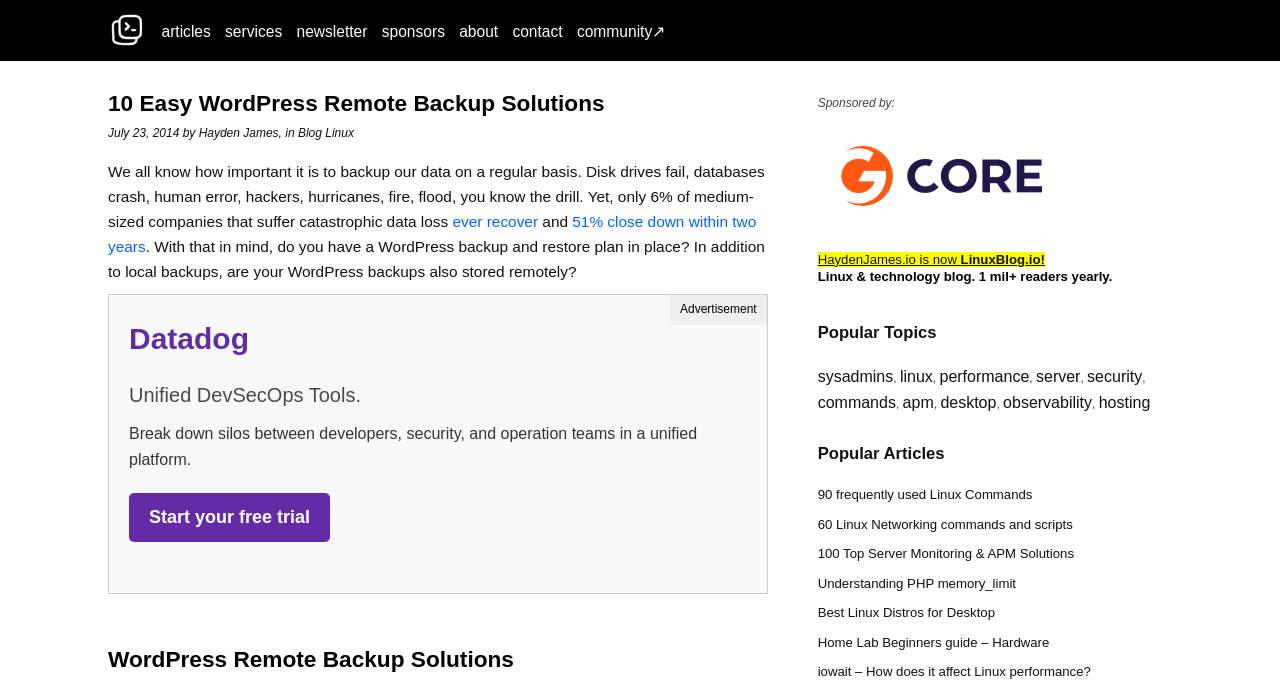Describe the webpage in detail, including text, images, and layout.

This webpage is about 10 easy WordPress remote backup solutions. At the top, there is a primary navigation menu with 8 links: articles, services, newsletter, sponsors, about, contact, and community. Below the navigation menu, there is a header section with the title "10 Easy WordPress Remote Backup Solutions" and a link to the same title. The title is followed by the date "July 23, 2014" and the author's name "Hayden James" with a link to his profile.

The main content of the webpage starts with a paragraph discussing the importance of backing up data, citing statistics on data loss and recovery. The paragraph is followed by a series of links to WordPress remote backup solutions. 

On the right side of the webpage, there is a section sponsored by Gcore, with a logo and a link to HaydenJames.io, now known as LinuxBlog.io, which is a Linux and technology blog with over 1 million readers per year. Below the sponsored section, there is a list of popular topics, including sysadmins, linux, performance, server, security, commands, apm, desktop, observability, and hosting. 

Further down, there is a section of popular articles, including links to articles about frequently used Linux commands, Linux networking commands, server monitoring and APM solutions, PHP memory_limit, best Linux distros for desktop, home lab beginners guide, and iowait and its effect on Linux performance.